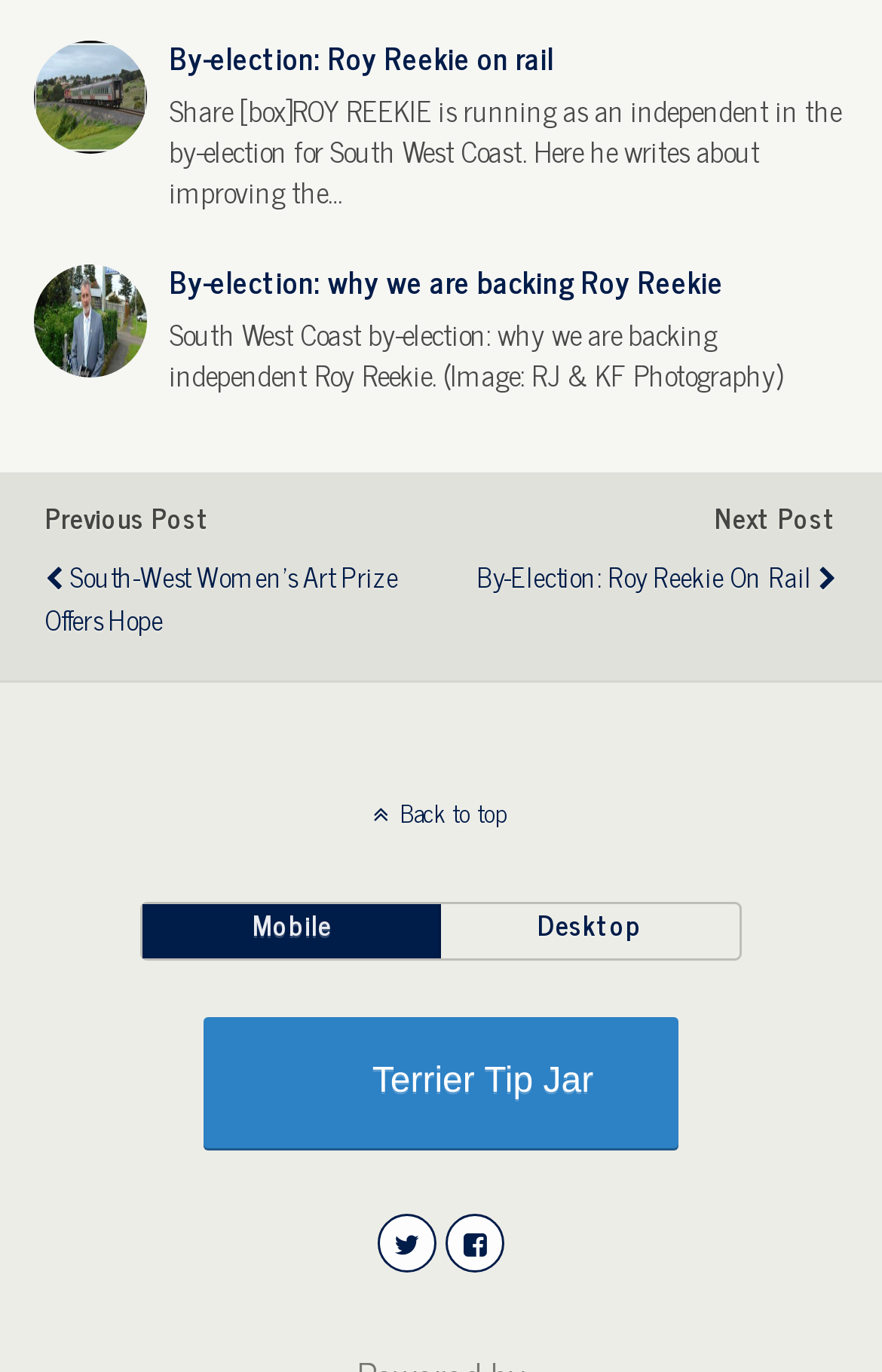Please mark the clickable region by giving the bounding box coordinates needed to complete this instruction: "Switch to mobile view".

[0.163, 0.659, 0.5, 0.698]